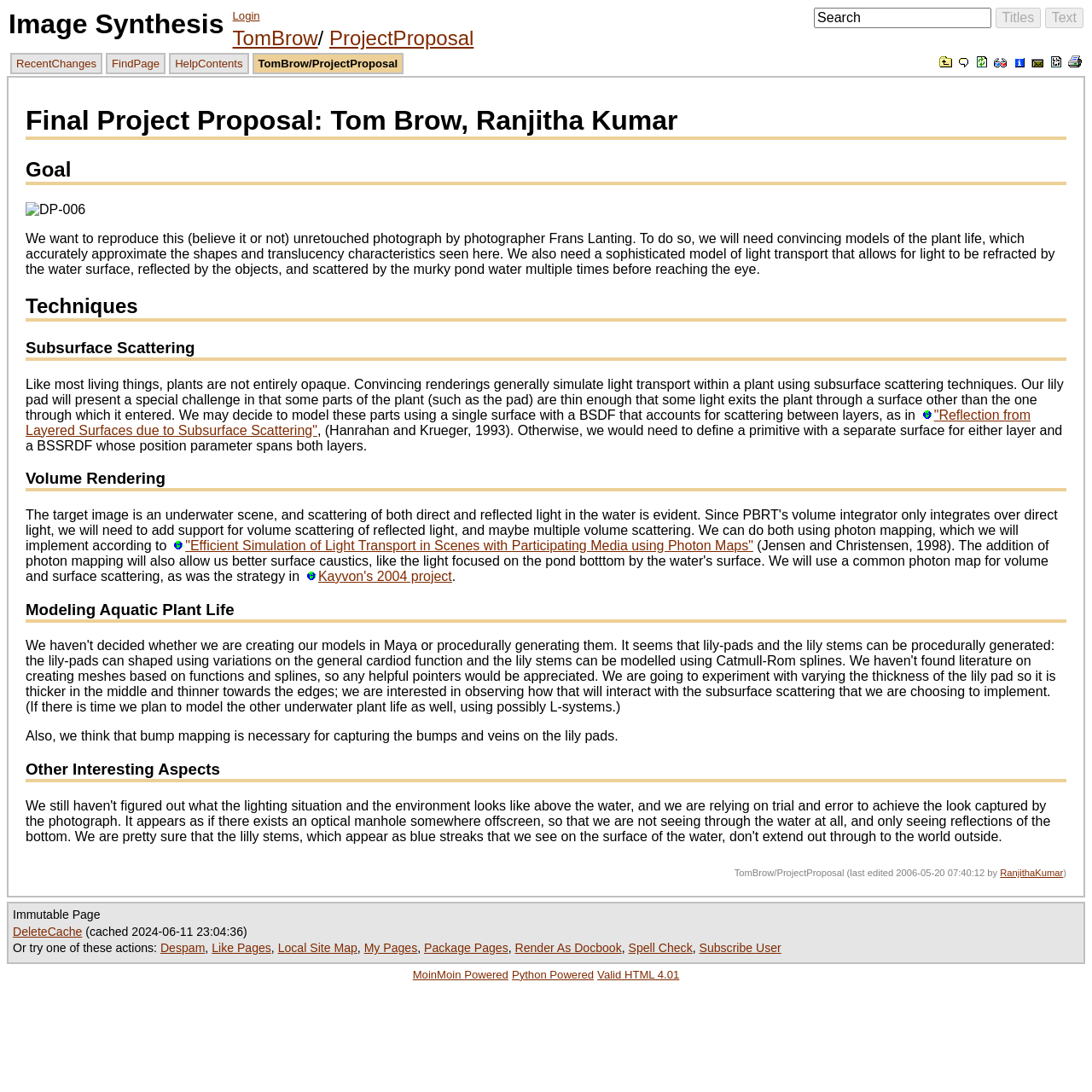What is the goal of the project?
Please elaborate on the answer to the question with detailed information.

The goal of the project is to reproduce a photograph by photographer Frans Lanting, which requires convincing models of plant life and a sophisticated model of light transport.